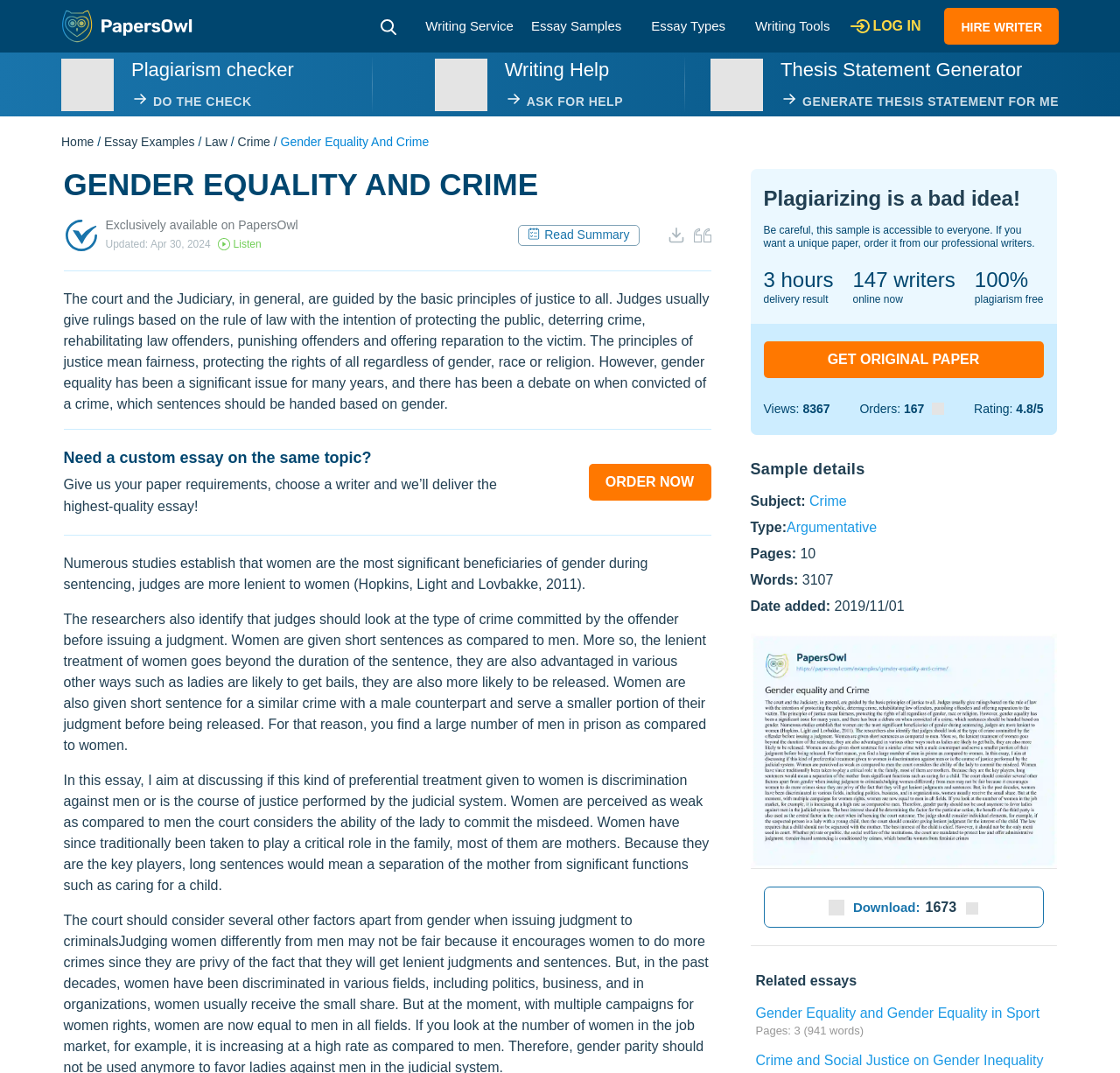Locate the bounding box coordinates of the area you need to click to fulfill this instruction: 'Search for something'. The coordinates must be in the form of four float numbers ranging from 0 to 1: [left, top, right, bottom].

[0.33, 0.009, 0.364, 0.04]